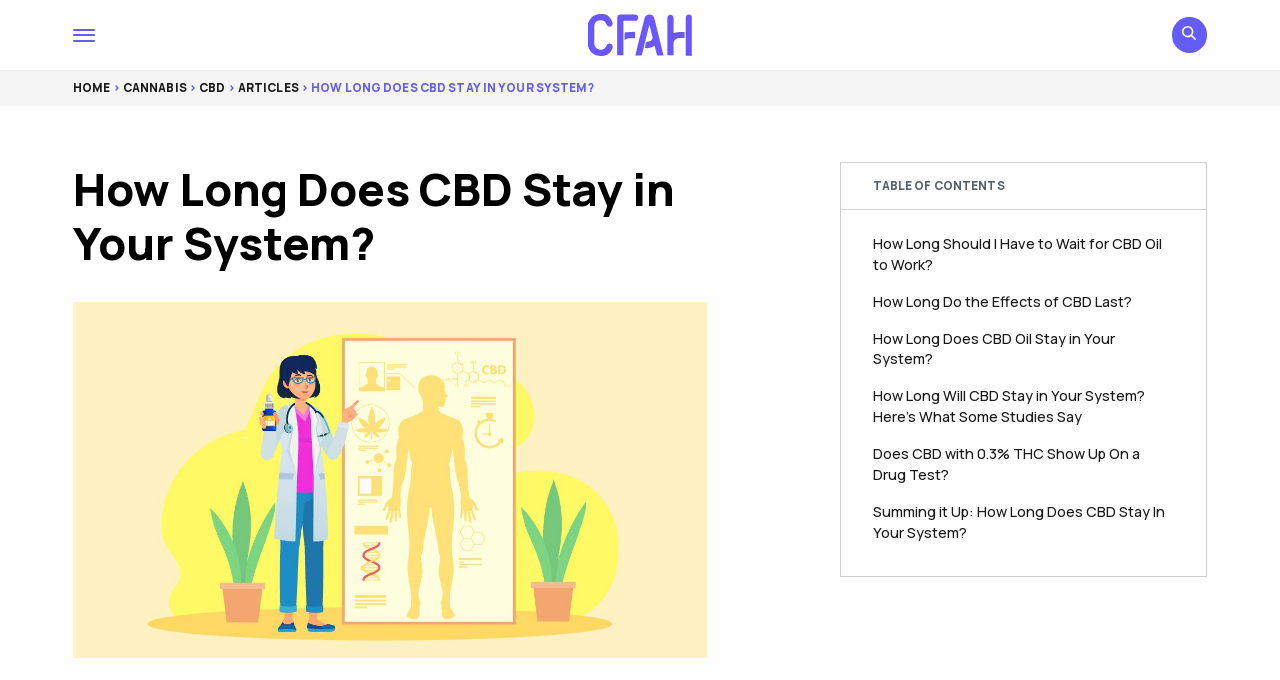Find the bounding box coordinates of the element I should click to carry out the following instruction: "learn about how long CBD stays in your system".

[0.682, 0.483, 0.871, 0.542]